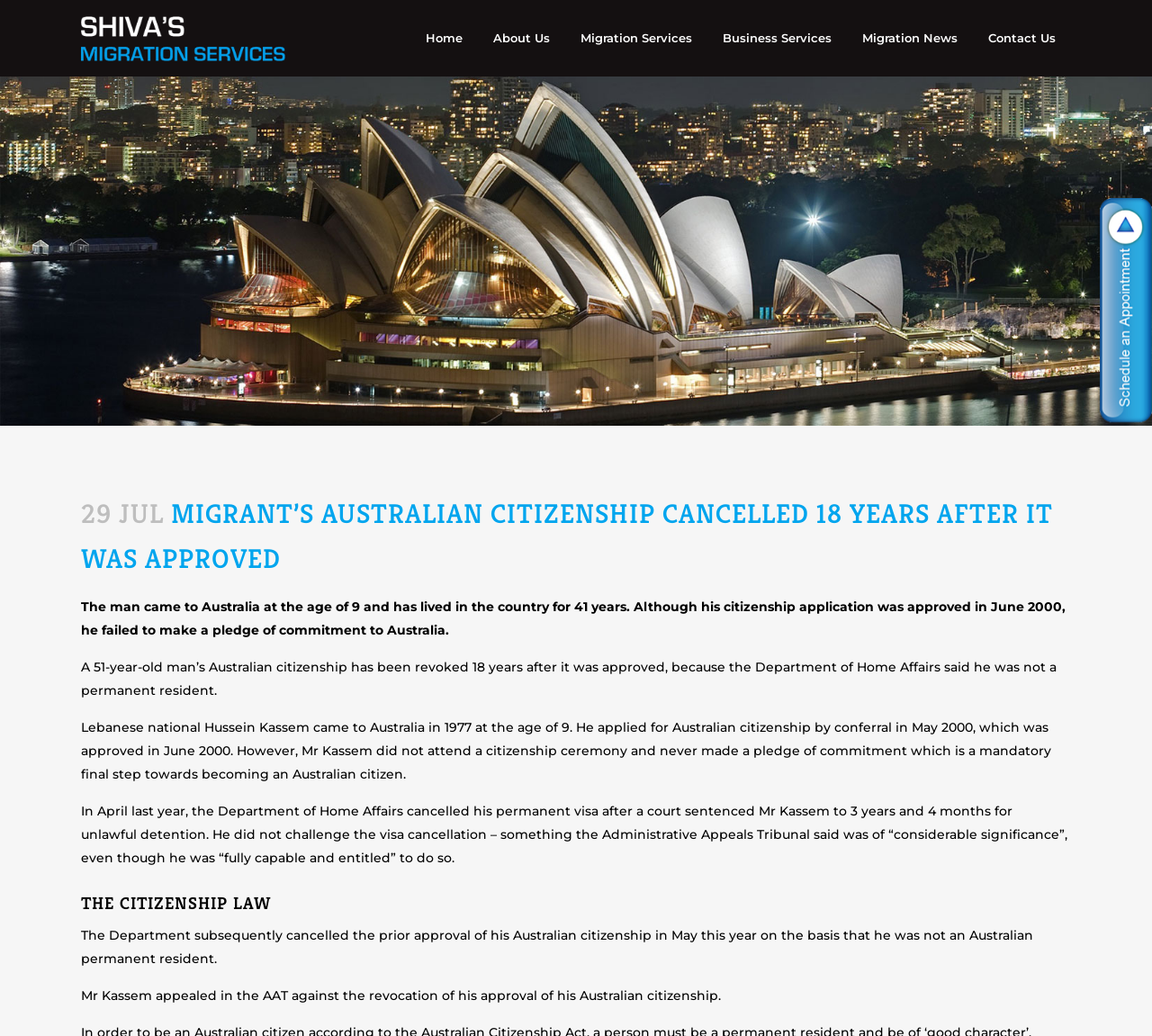Describe in detail what you see on the webpage.

The webpage is about Shiva's Migration Services, with a focus on a news article about a migrant's Australian citizenship being cancelled 18 years after it was approved. 

At the top left corner, there are five identical logo images. Below the logos, there is a navigation menu with seven links: Home, About Us, Migration Services, Business Services, Migration News, and Contact Us. These links are aligned horizontally and take up the entire width of the page.

Below the navigation menu, there is a large horizontal image that spans the entire width of the page. 

The main content of the page is divided into sections. The first section has a heading that reads "MIGRANT'S AUSTRALIAN CITIZENSHIP CANCELLED 18 YEARS AFTER IT WAS APPROVED" and is followed by four paragraphs of text that describe the story of a 51-year-old man who had his Australian citizenship revoked 18 years after it was approved. The text explains the circumstances surrounding the revocation, including the man's failure to make a pledge of commitment to Australia and the cancellation of his permanent visa.

Below the four paragraphs, there is a heading that reads "THE CITIZENSHIP LAW" and is followed by two more paragraphs of text that provide further details about the case.

At the bottom right corner of the page, there is a link and an image, but they do not have any descriptive text.